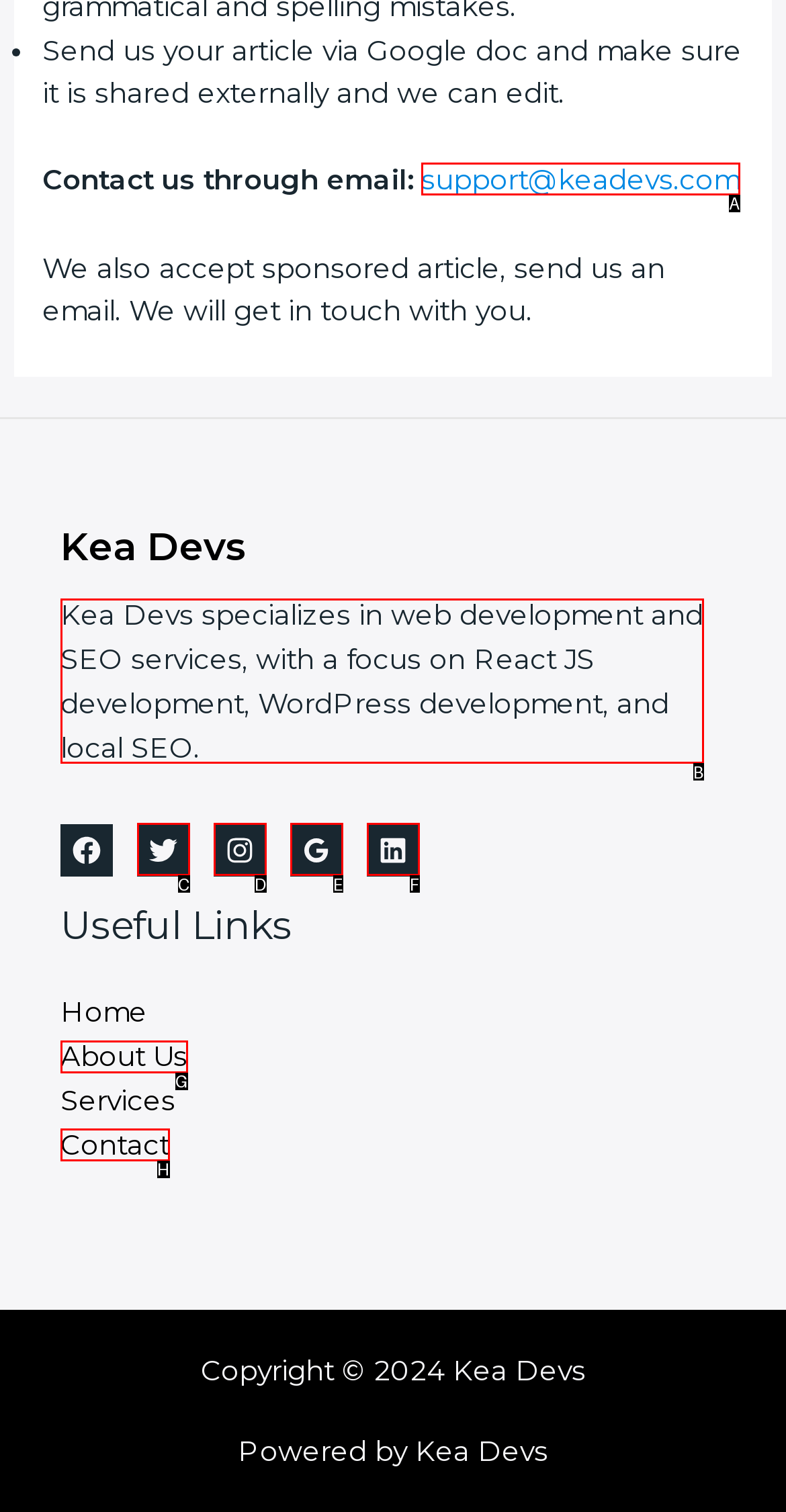Please indicate which HTML element should be clicked to fulfill the following task: Call 1-800-MOTORCYCLE. Provide the letter of the selected option.

None